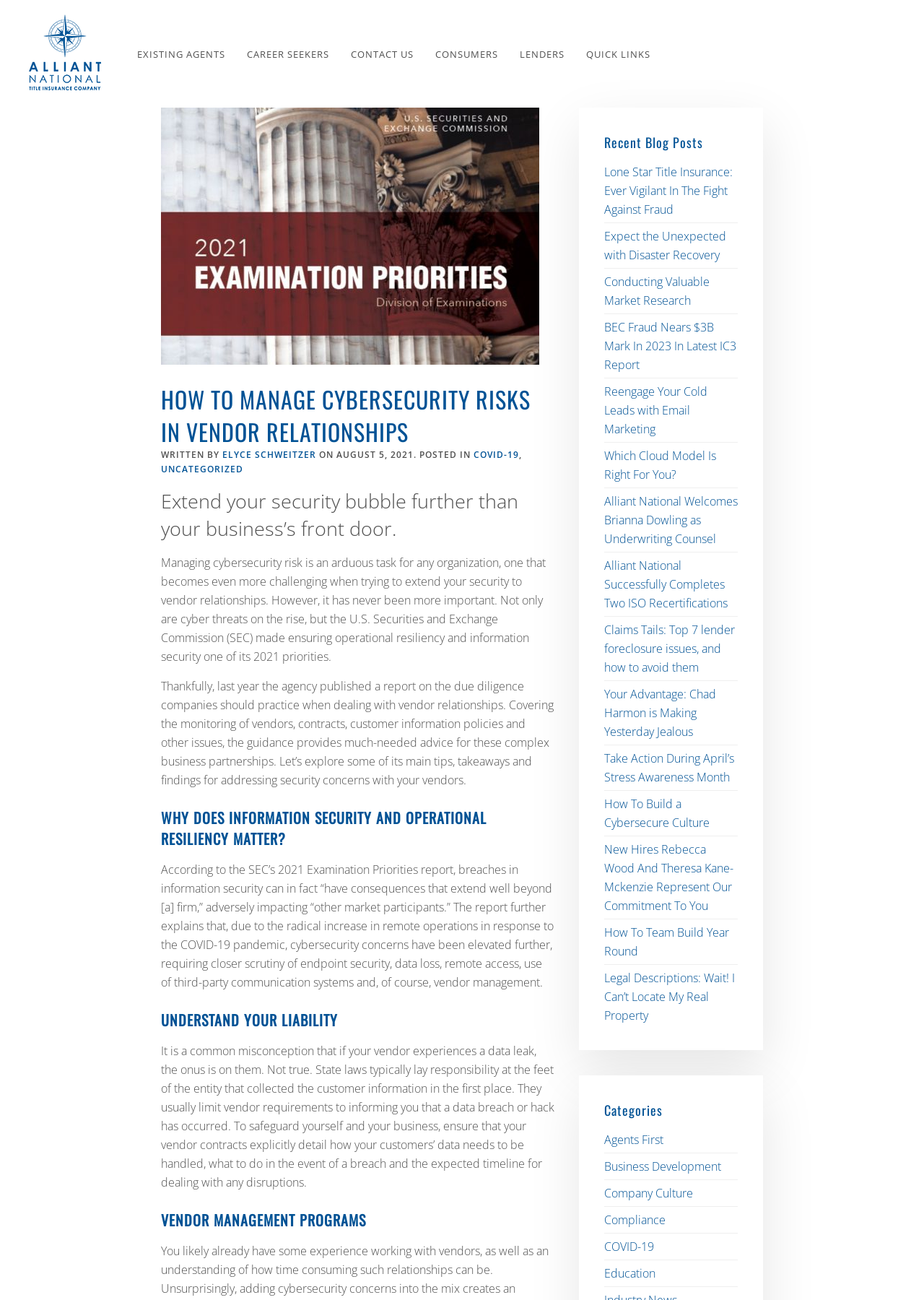Identify the bounding box coordinates of the region I need to click to complete this instruction: "Explore the 'QUICK LINKS' section".

[0.634, 0.03, 0.704, 0.052]